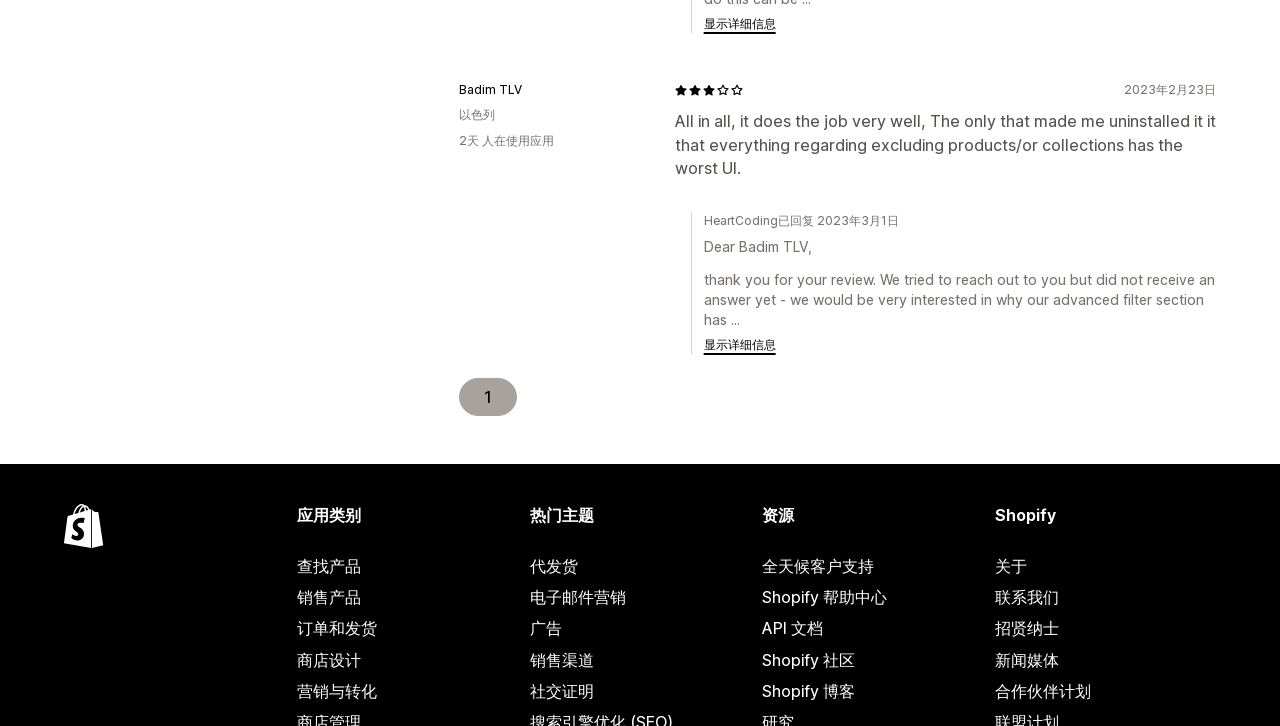How many days has the reviewer been using the app?
Using the image as a reference, answer the question with a short word or phrase.

2 days